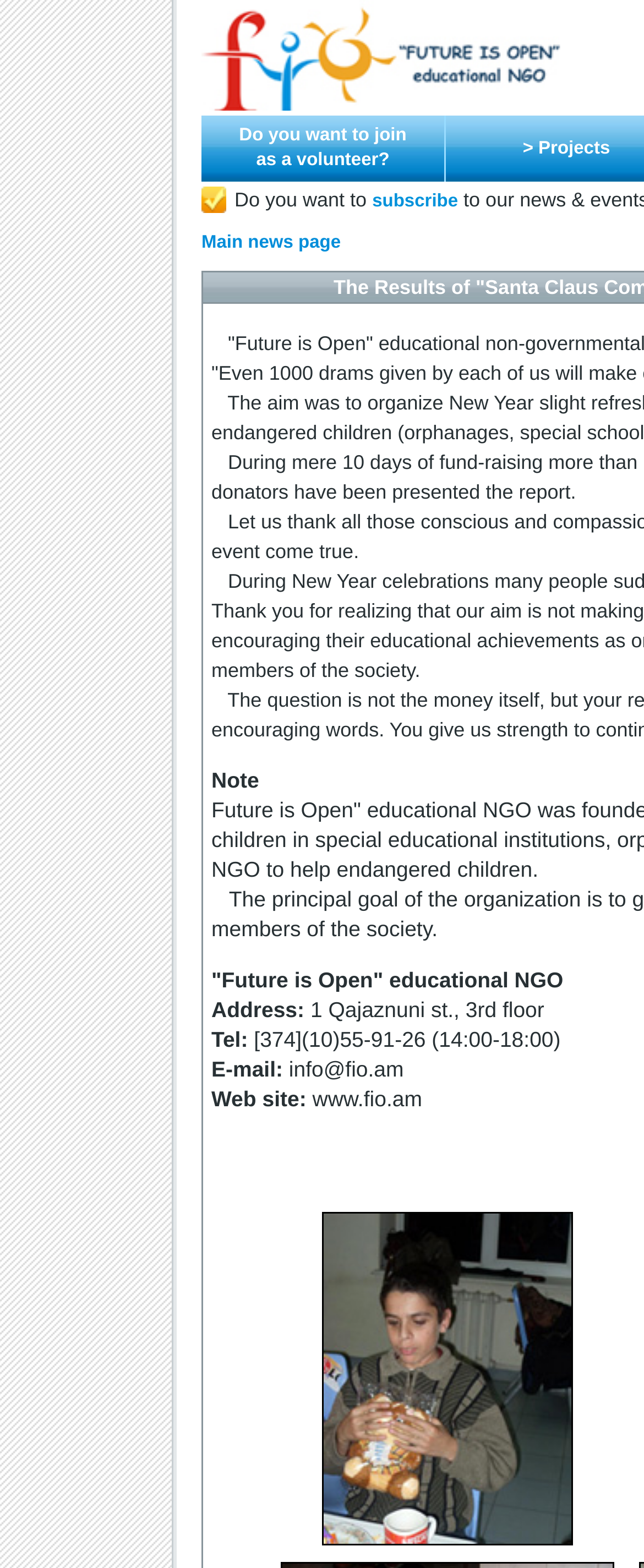What is the title of the latest article?
Please use the image to provide a one-word or short phrase answer.

Santa Clause Comes To Everybody